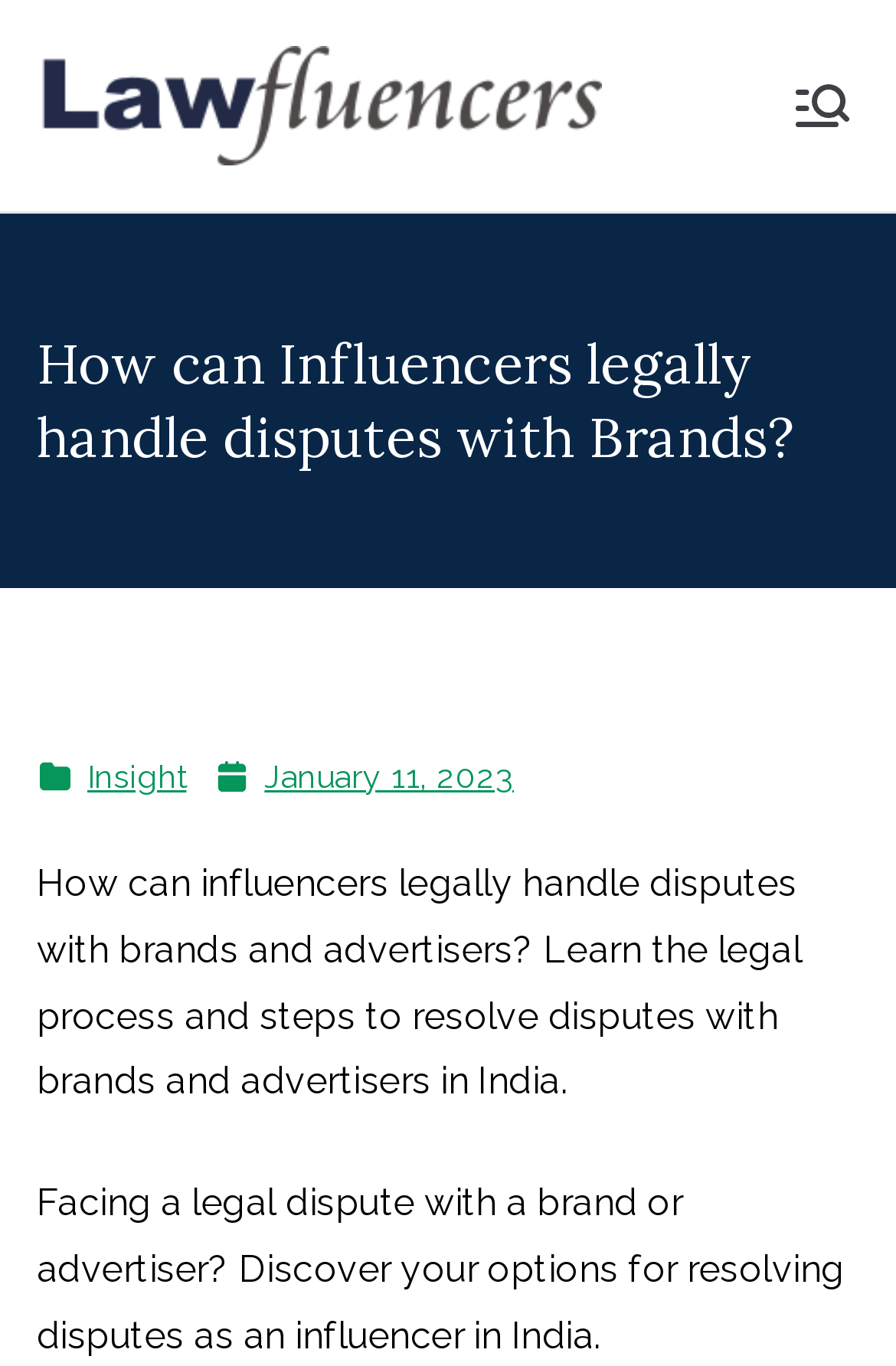Provide the bounding box coordinates in the format (top-left x, top-left y, bottom-right x, bottom-right y). All values are floating point numbers between 0 and 1. Determine the bounding box coordinate of the UI element described as: Lawfluencers

[0.723, 0.081, 0.955, 0.335]